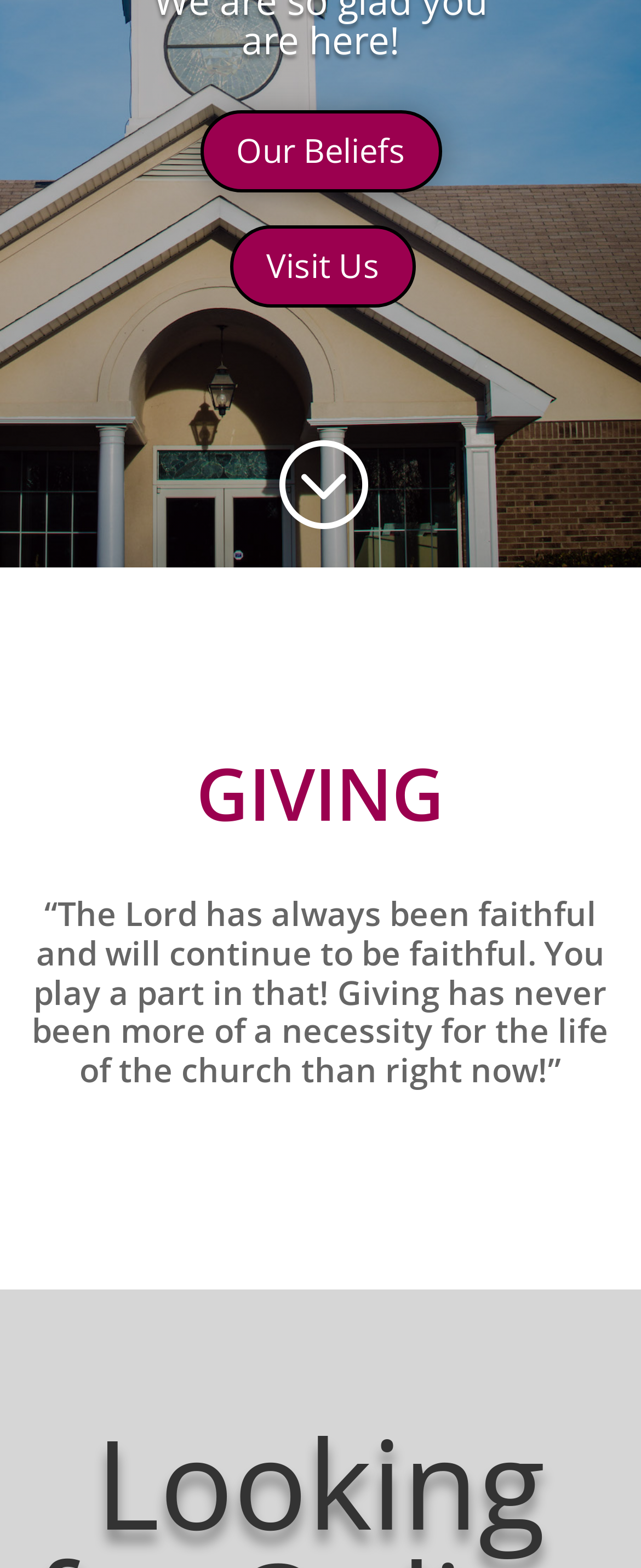Locate the bounding box coordinates for the element described below: "Visit Us". The coordinates must be four float values between 0 and 1, formatted as [left, top, right, bottom].

[0.359, 0.143, 0.649, 0.196]